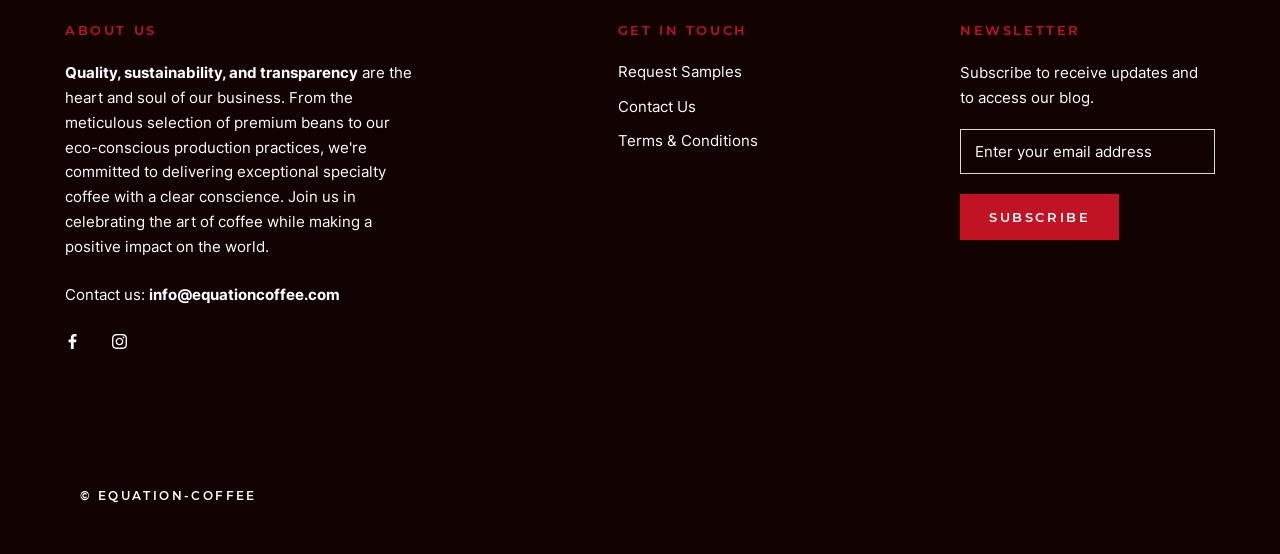What is the copyright information?
Give a detailed and exhaustive answer to the question.

I found the copyright information by looking at the text at the bottom of the page, which says '© EQUATION-COFFEE'.